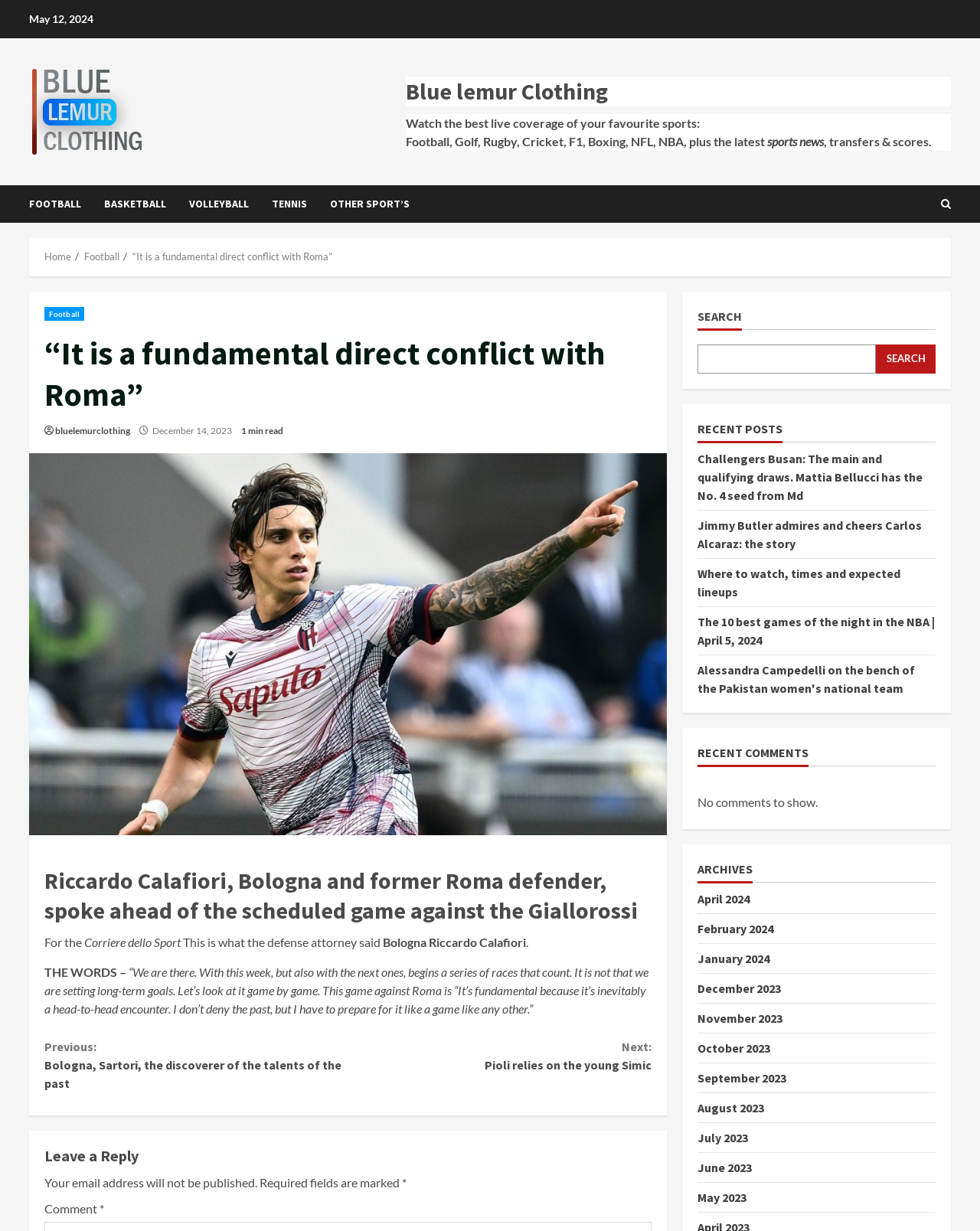Please find the bounding box coordinates for the clickable element needed to perform this instruction: "Leave a reply".

[0.045, 0.931, 0.665, 0.947]